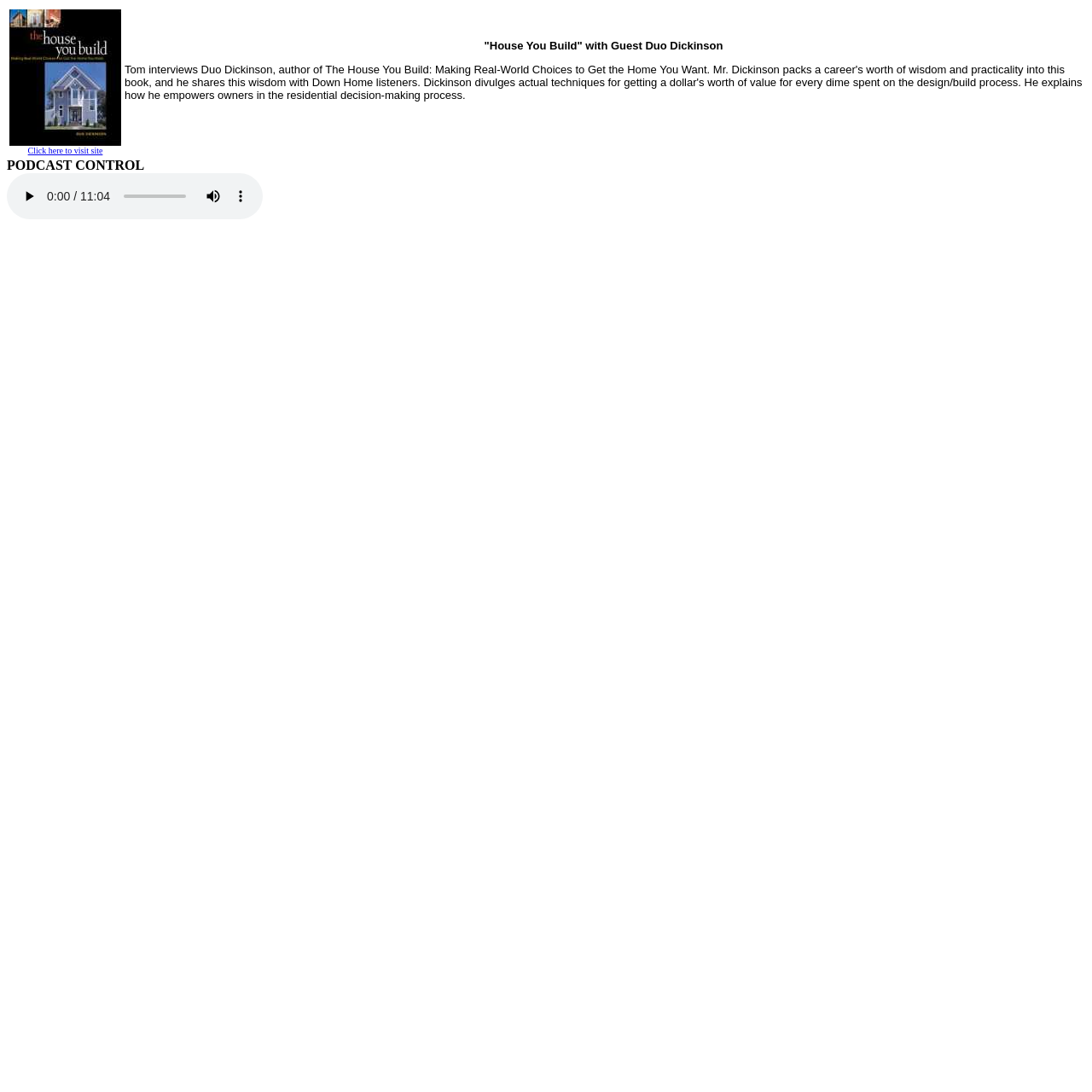Observe the image and answer the following question in detail: What is the title of the book discussed?

The answer can be found in the LayoutTableCell element which contains the text 'Tom interviews Duo Dickinson, author of The House You Build: Making Real-World Choices to Get the Home You Want.'